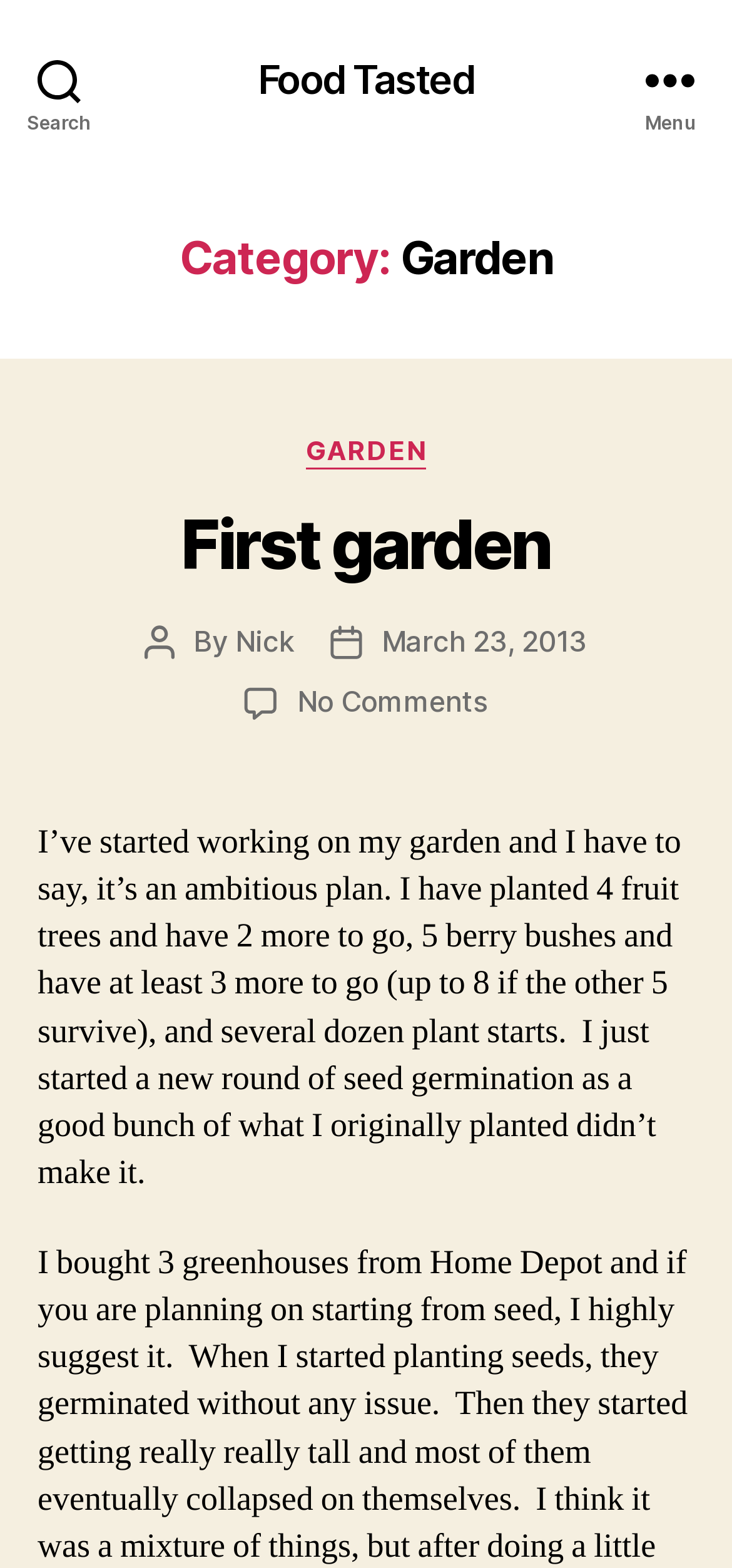Write an elaborate caption that captures the essence of the webpage.

The webpage is about a garden, specifically the author's personal garden, with a focus on food. At the top left, there is a search button. Next to it, in the top center, is a link to "Food Tasted". On the top right, there is a menu button. 

Below the top section, there is a header section that spans the entire width of the page. It contains a heading that reads "Category: Garden". Below this heading, there is another section that contains several elements. On the left, there is a heading that reads "First garden", and next to it, there is a link to "First garden". 

Further down, there are several lines of text that provide information about the post, including the author's name, "Nick", and the post date, "March 23, 2013". There is also a link to "No Comments on First garden". 

The main content of the page is a paragraph of text that describes the author's garden, including the types of plants and trees they have planted, and their experience with seed germination. This text is located below the post information section and spans most of the page's width.